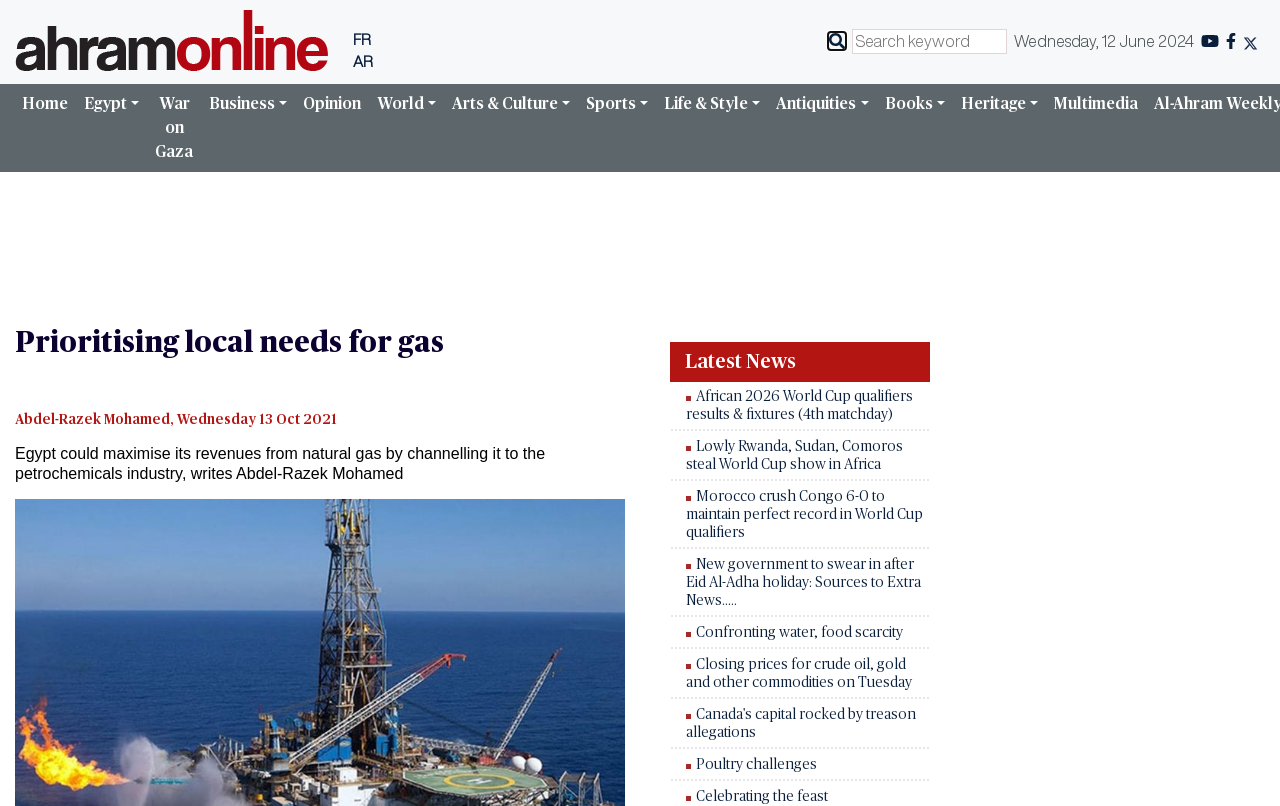Identify the bounding box coordinates for the element you need to click to achieve the following task: "Go to Home page". The coordinates must be four float values ranging from 0 to 1, formatted as [left, top, right, bottom].

[0.011, 0.104, 0.059, 0.153]